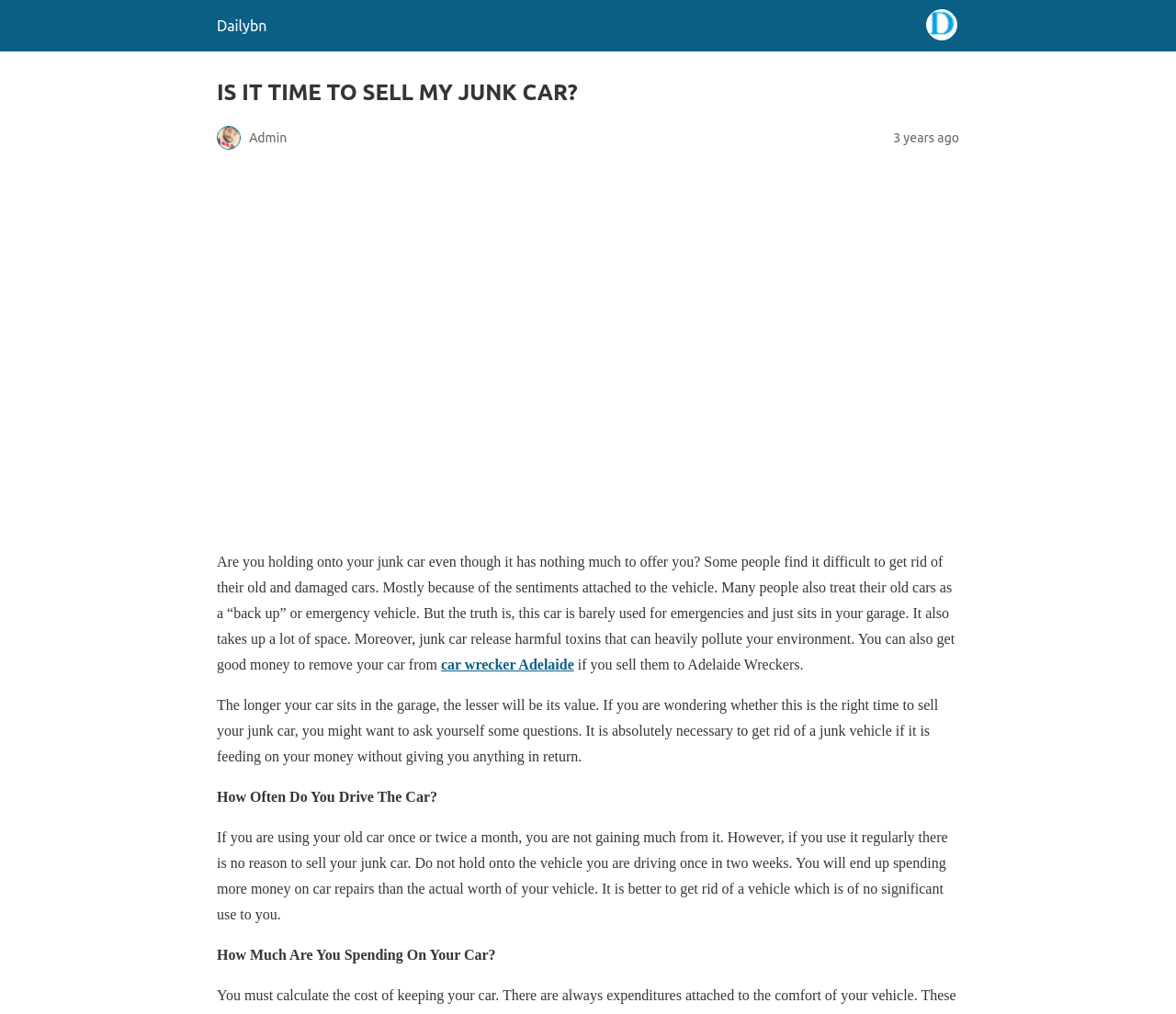Determine the main headline from the webpage and extract its text.

IS IT TIME TO SELL MY JUNK CAR?